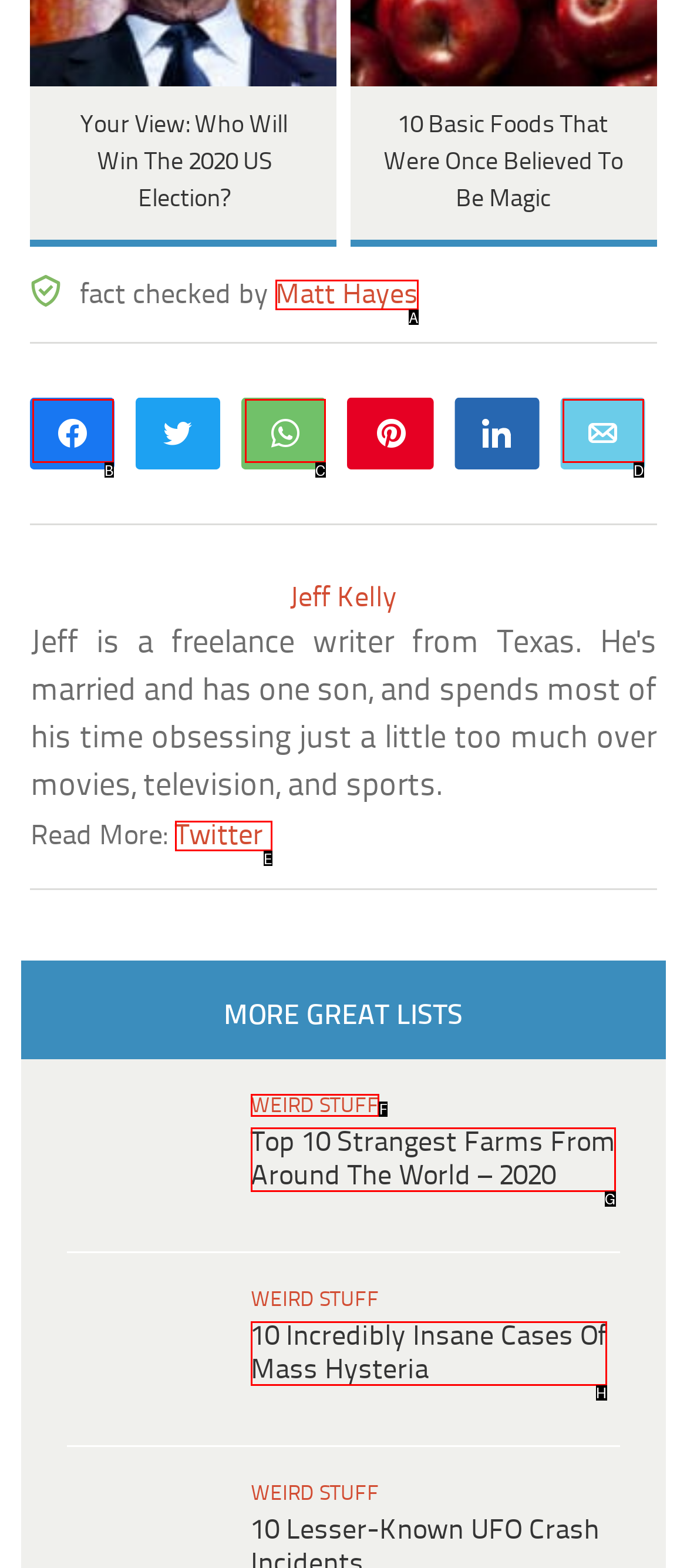Select the letter of the option that should be clicked to achieve the specified task: Check out WEIRD STUFF. Respond with just the letter.

F